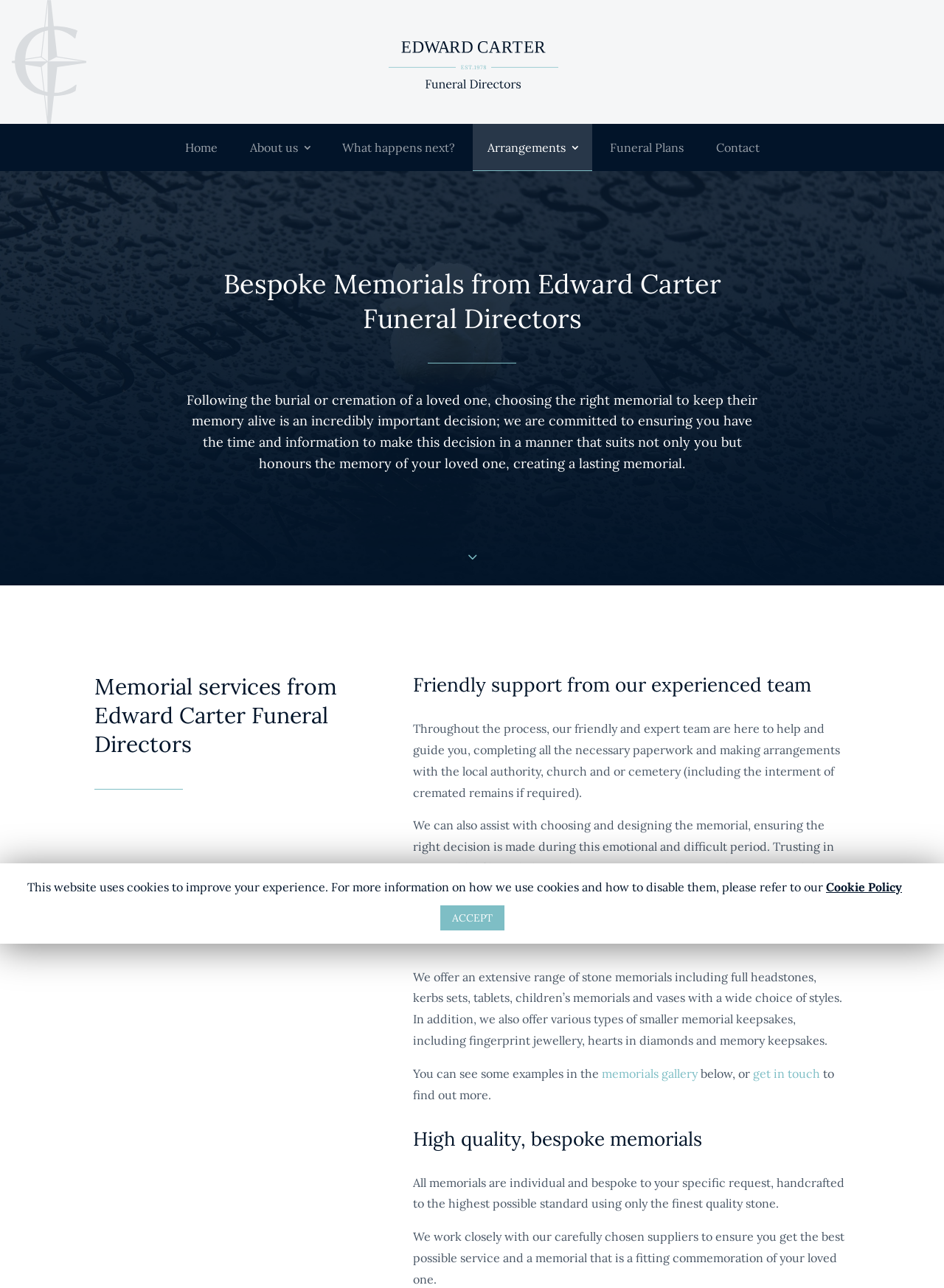Where can examples of memorials be found?
Please respond to the question with a detailed and well-explained answer.

The webpage mentions that examples of memorials can be found in the 'memorials gallery', which is linked from the webpage.